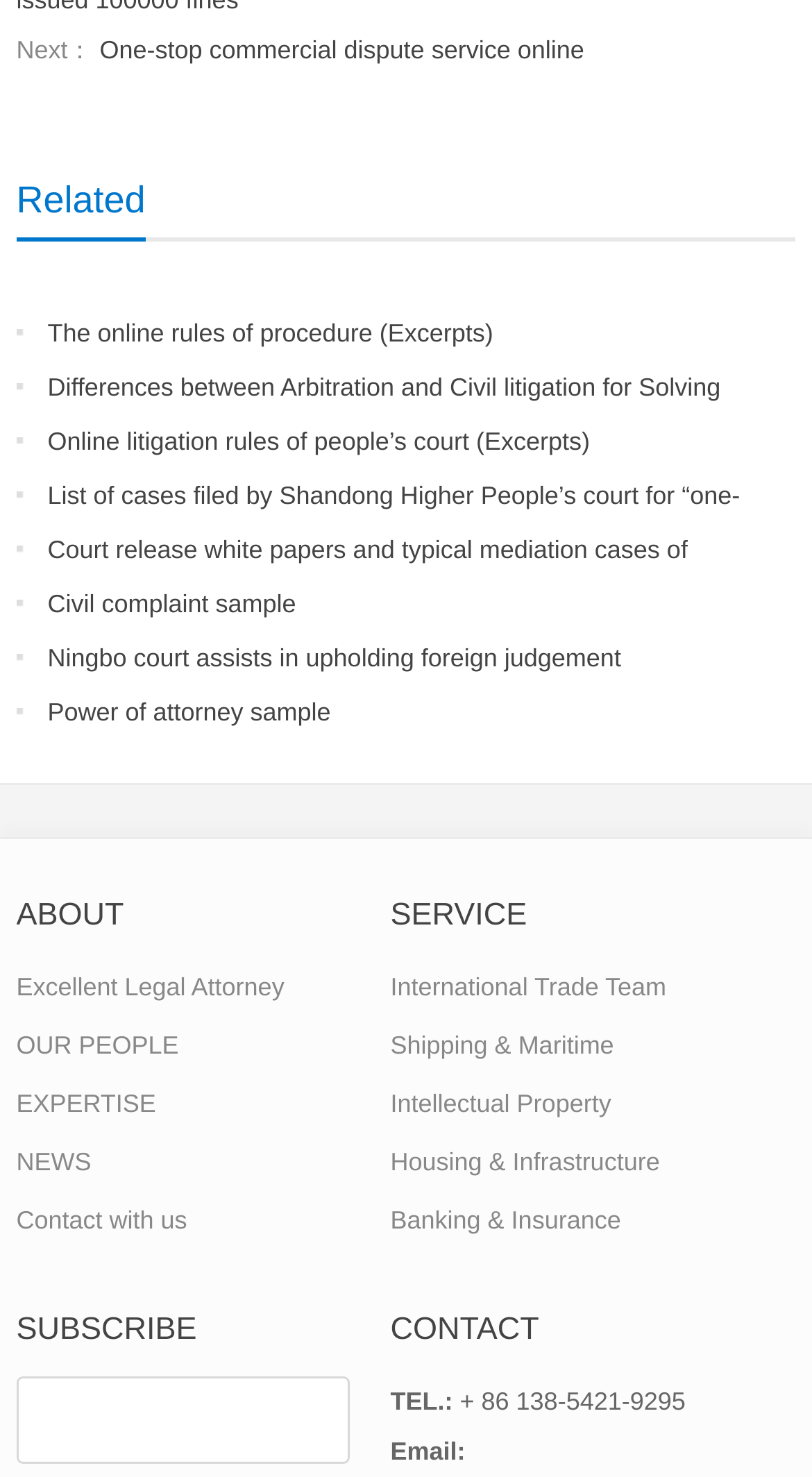Find the bounding box coordinates of the clickable area required to complete the following action: "Call the phone number".

[0.558, 0.939, 0.844, 0.958]